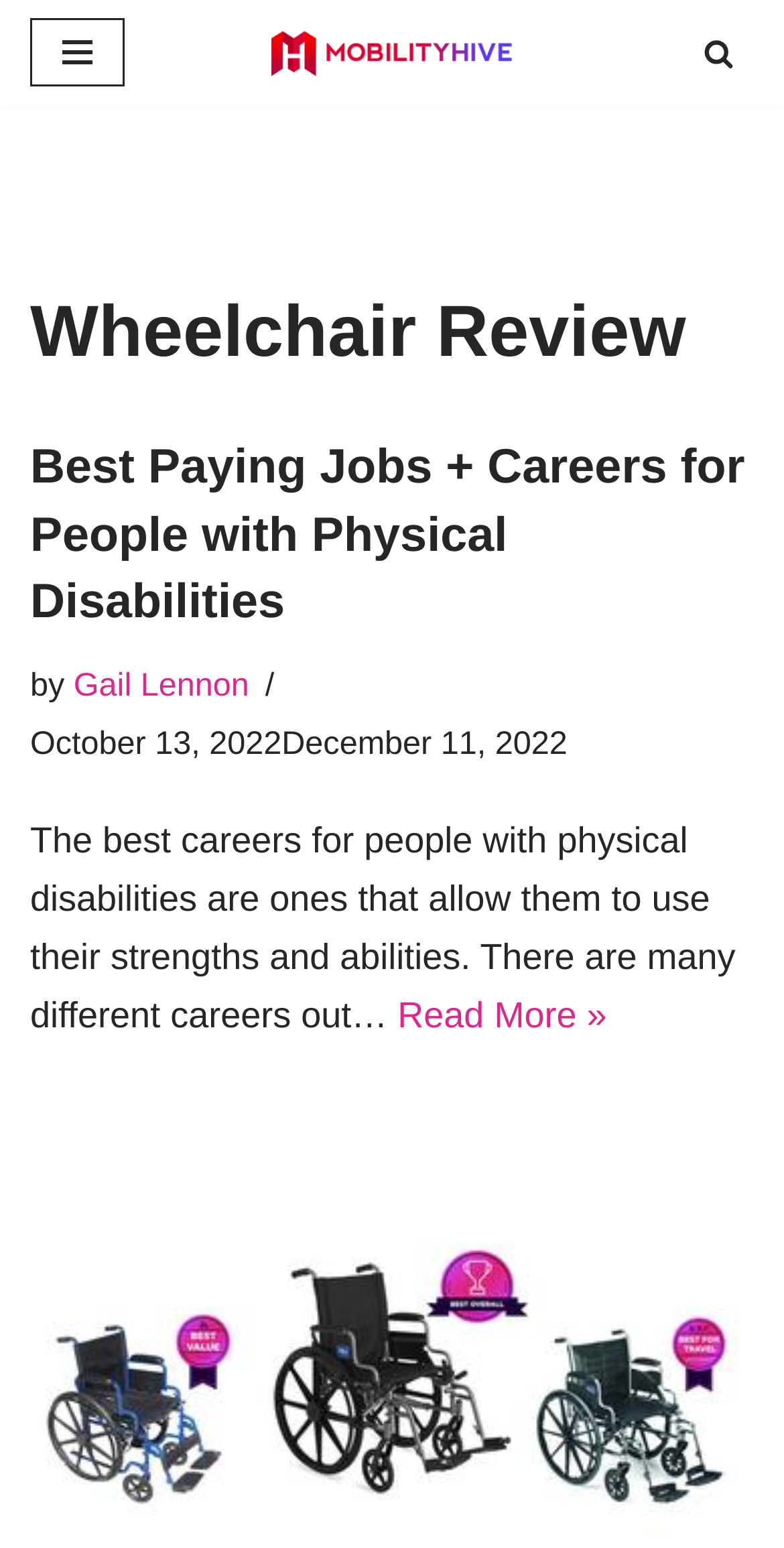When was the article about best paying jobs for people with physical disabilities last updated?
Please provide a detailed answer to the question.

The date of the last update can be found below the title of the article, where it says 'October 13, 2022December 11, 2022'.